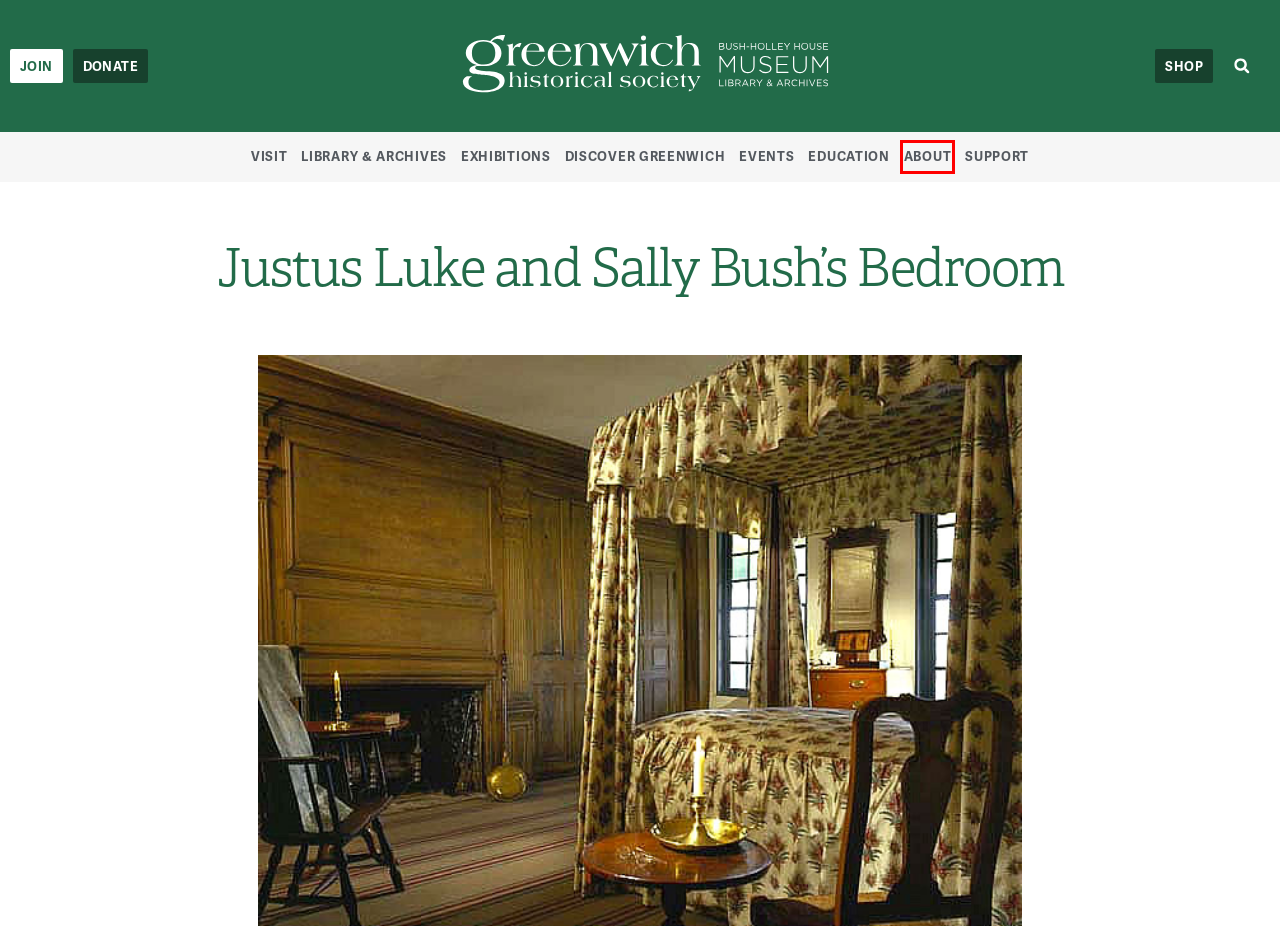Given a webpage screenshot featuring a red rectangle around a UI element, please determine the best description for the new webpage that appears after the element within the bounding box is clicked. The options are:
A. Discover Greenwich | Greenwich Historical Society
B. Greenwich Historical Society Museum Store
C. Library + Archives | Greenwich Historical Society
D. About Us | Greenwich Historical Society
E. Education | Greenwich Historical Society
F. Donate | Greenwich Historical Society
G. The Local Vaccine Factory | Cos Cob, CT | Greenwich Historical Society
H. Upcoming Events | Greenwich Historical Society

D